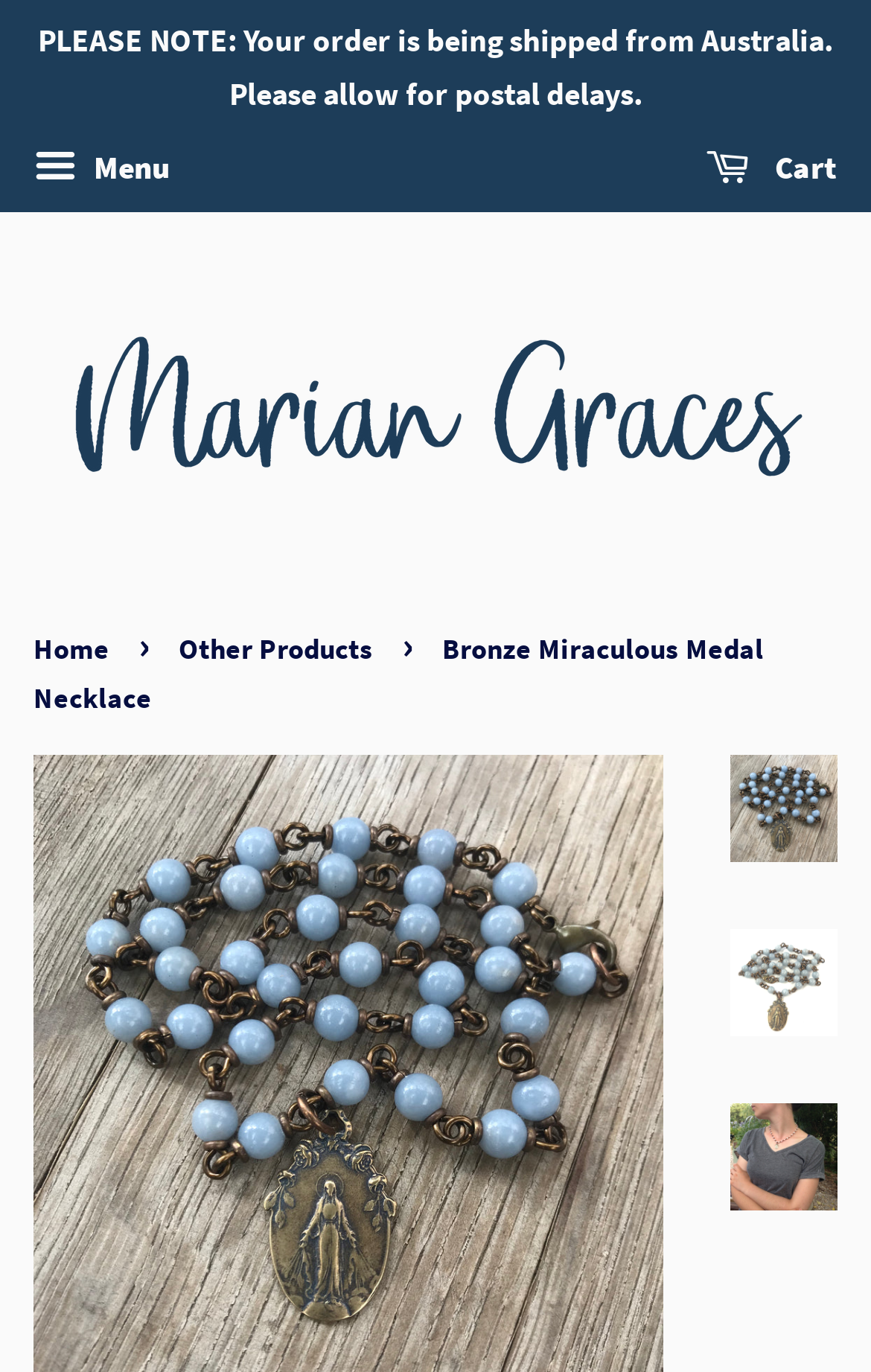How many images of the necklace are shown?
Can you provide a detailed and comprehensive answer to the question?

There are three link elements that contain images of the Bronze Miraculous Medal necklace. These links are located below the breadcrumbs navigation element and each contains an image of the necklace.